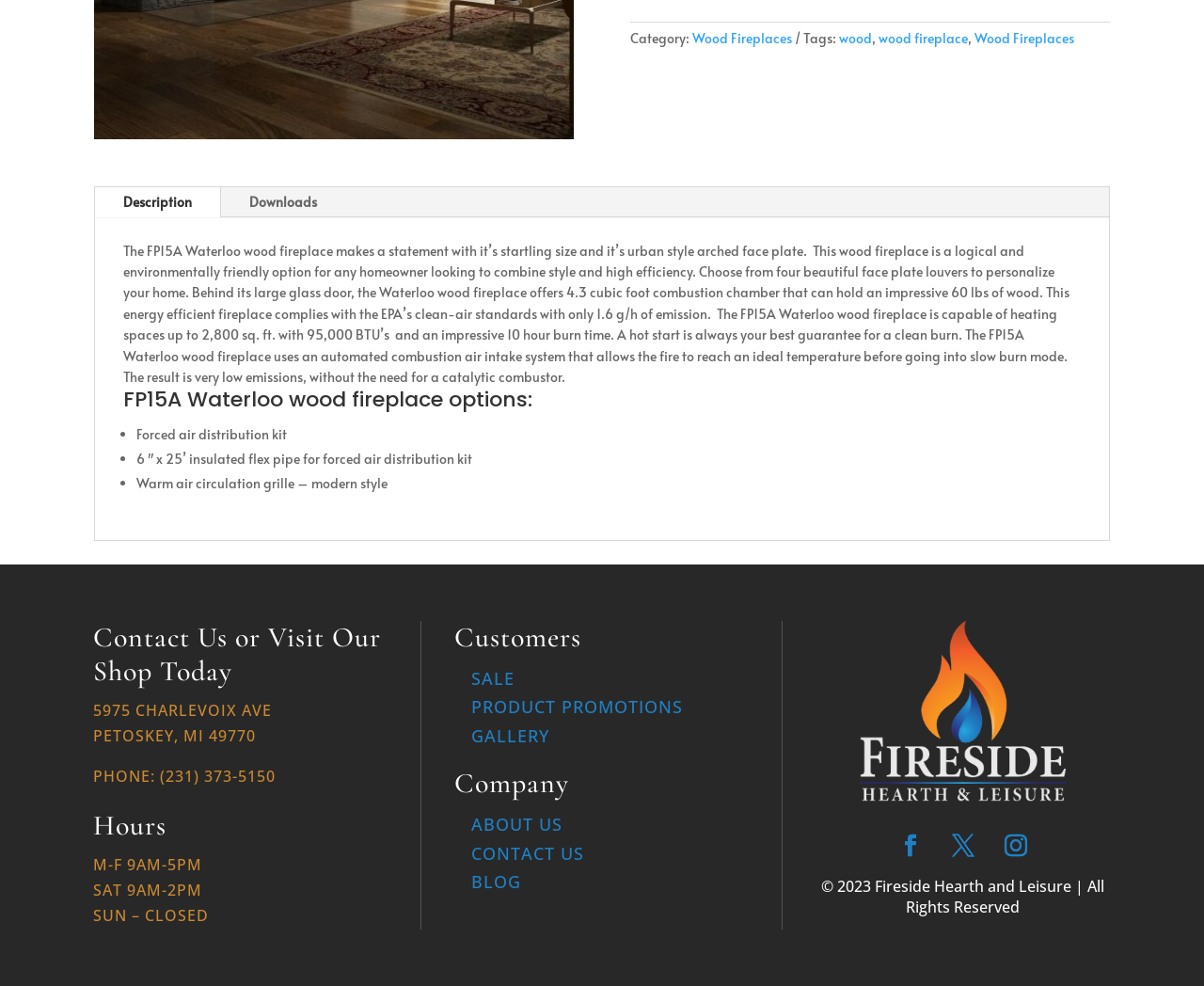Determine the bounding box coordinates of the UI element that matches the following description: "Contact Us". The coordinates should be four float numbers between 0 and 1 in the format [left, top, right, bottom].

[0.391, 0.854, 0.485, 0.877]